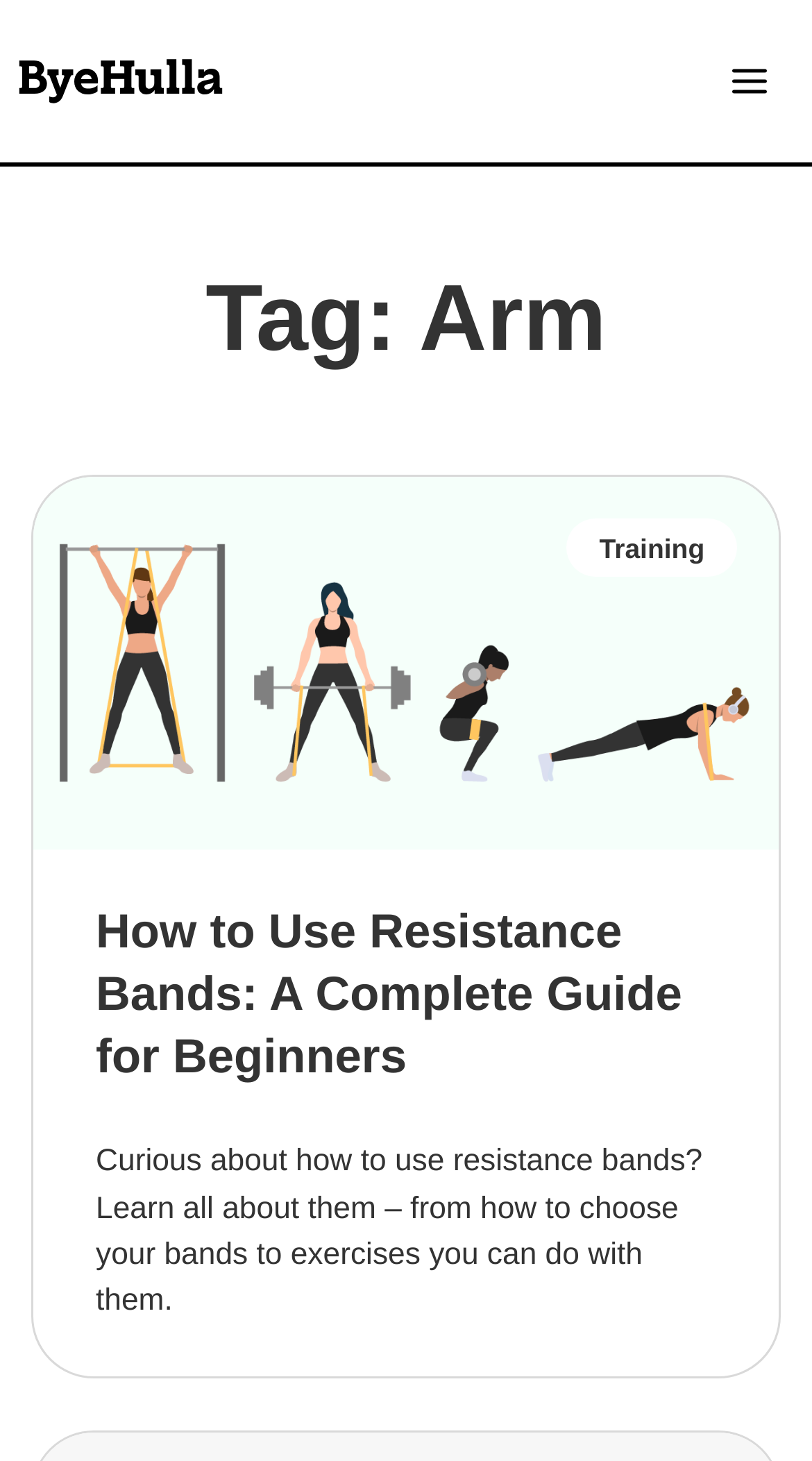What is the topic of the article?
Use the screenshot to answer the question with a single word or phrase.

Resistance Bands